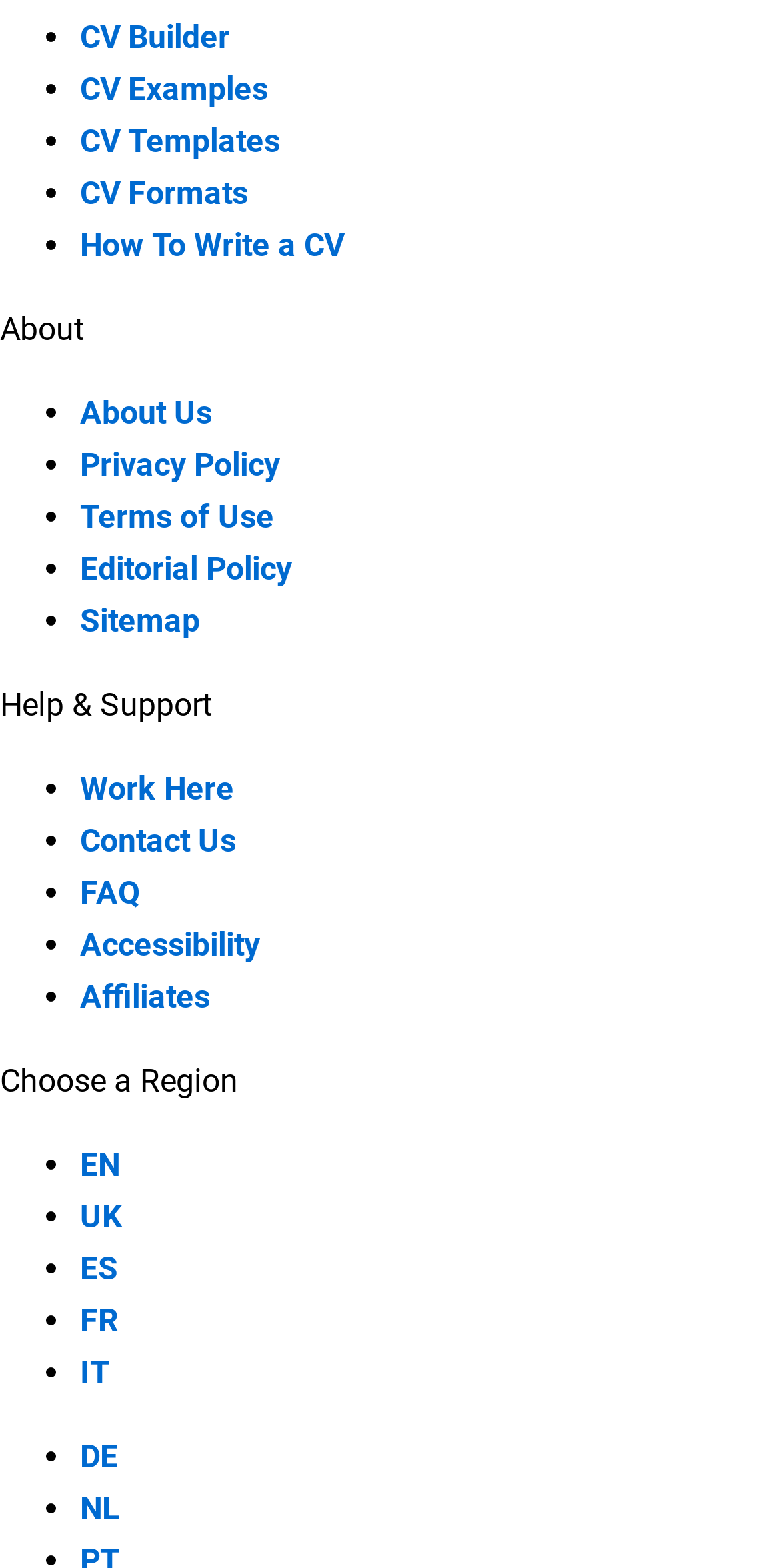Extract the bounding box of the UI element described as: "About Us".

[0.103, 0.251, 0.272, 0.275]